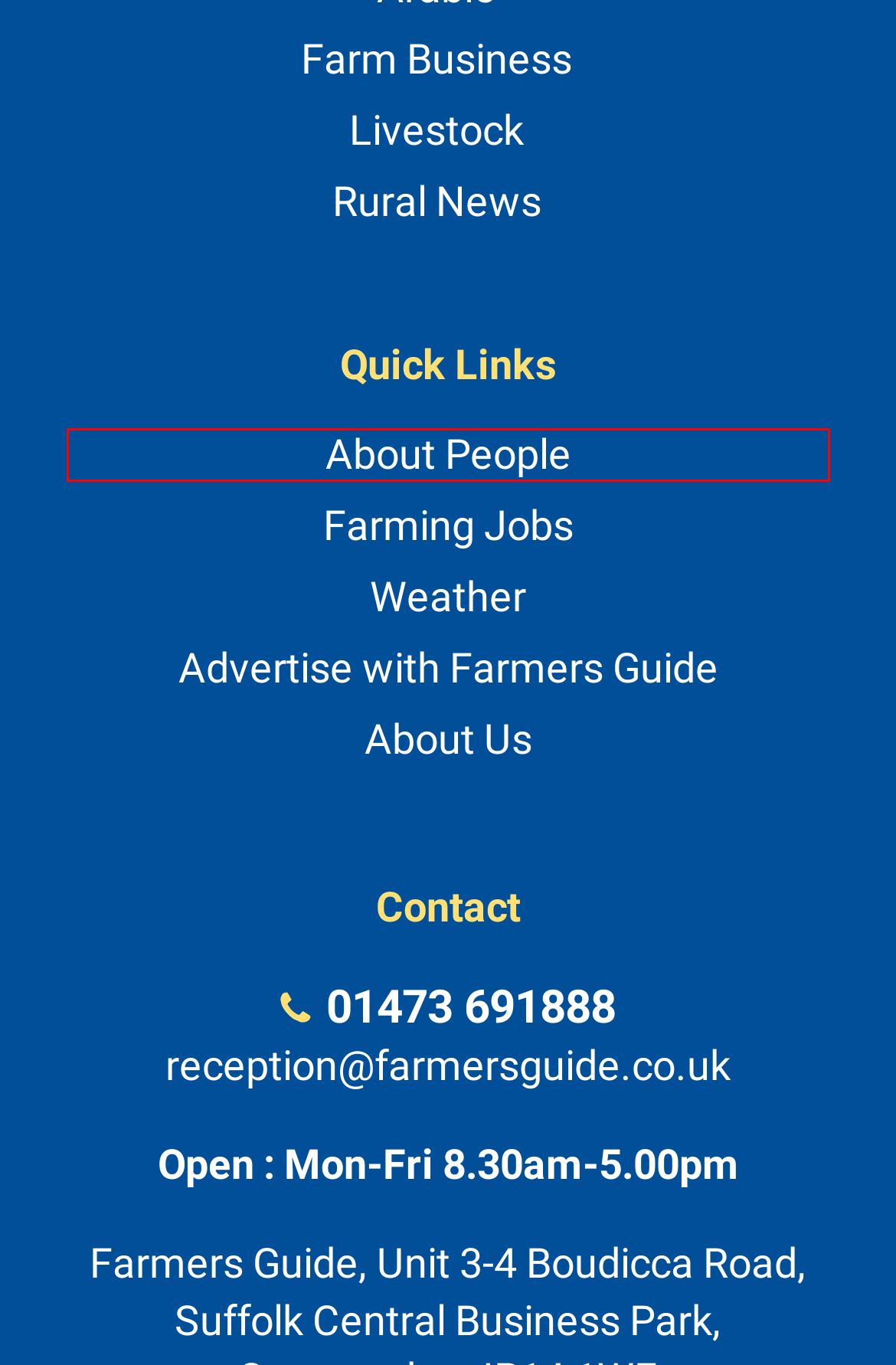Analyze the screenshot of a webpage featuring a red rectangle around an element. Pick the description that best fits the new webpage after interacting with the element inside the red bounding box. Here are the candidates:
A. About Us - Farmers Guide
B. Compliance - Farmers Guide
C. Advertise with Farmers Guide - Farmers Guide
D. Changes to UK sugar beet seed model announced - Farmers Guide
E. Farming Jobs | Careers in Farming | Farmers Guide
F. Combines & Forage Harvesting - Farmers Guide
G. Farm Tech - Farmers Guide
H. About People - Farmers Guide

H